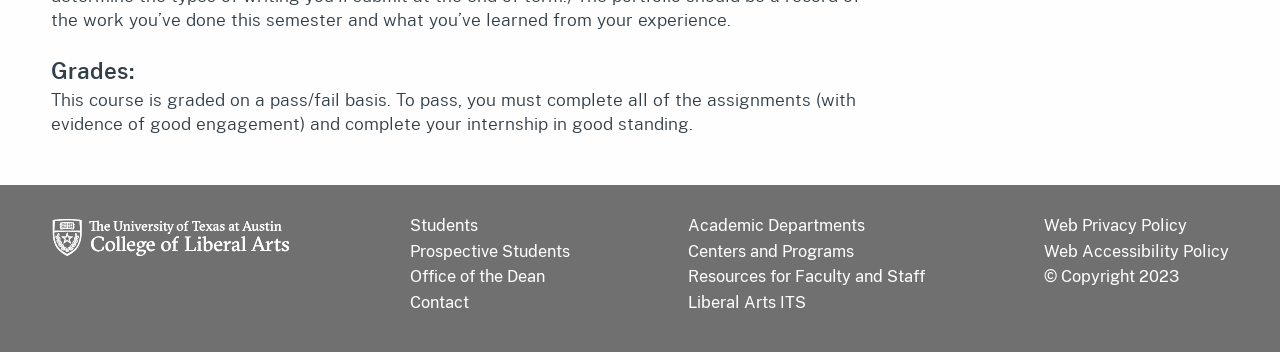Locate the bounding box coordinates of the item that should be clicked to fulfill the instruction: "Contact the office".

[0.32, 0.832, 0.366, 0.886]